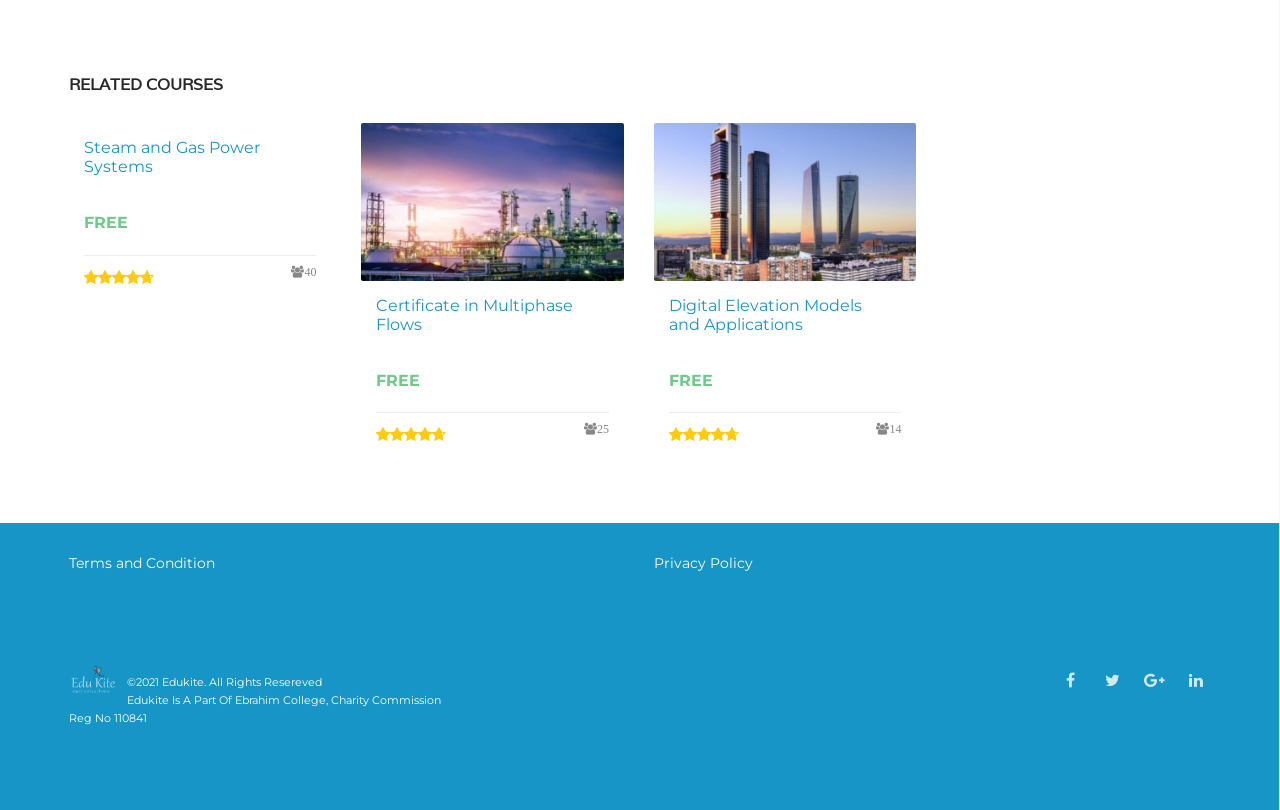Please specify the bounding box coordinates for the clickable region that will help you carry out the instruction: "Visit the Edukite homepage".

[0.054, 0.816, 0.091, 0.854]